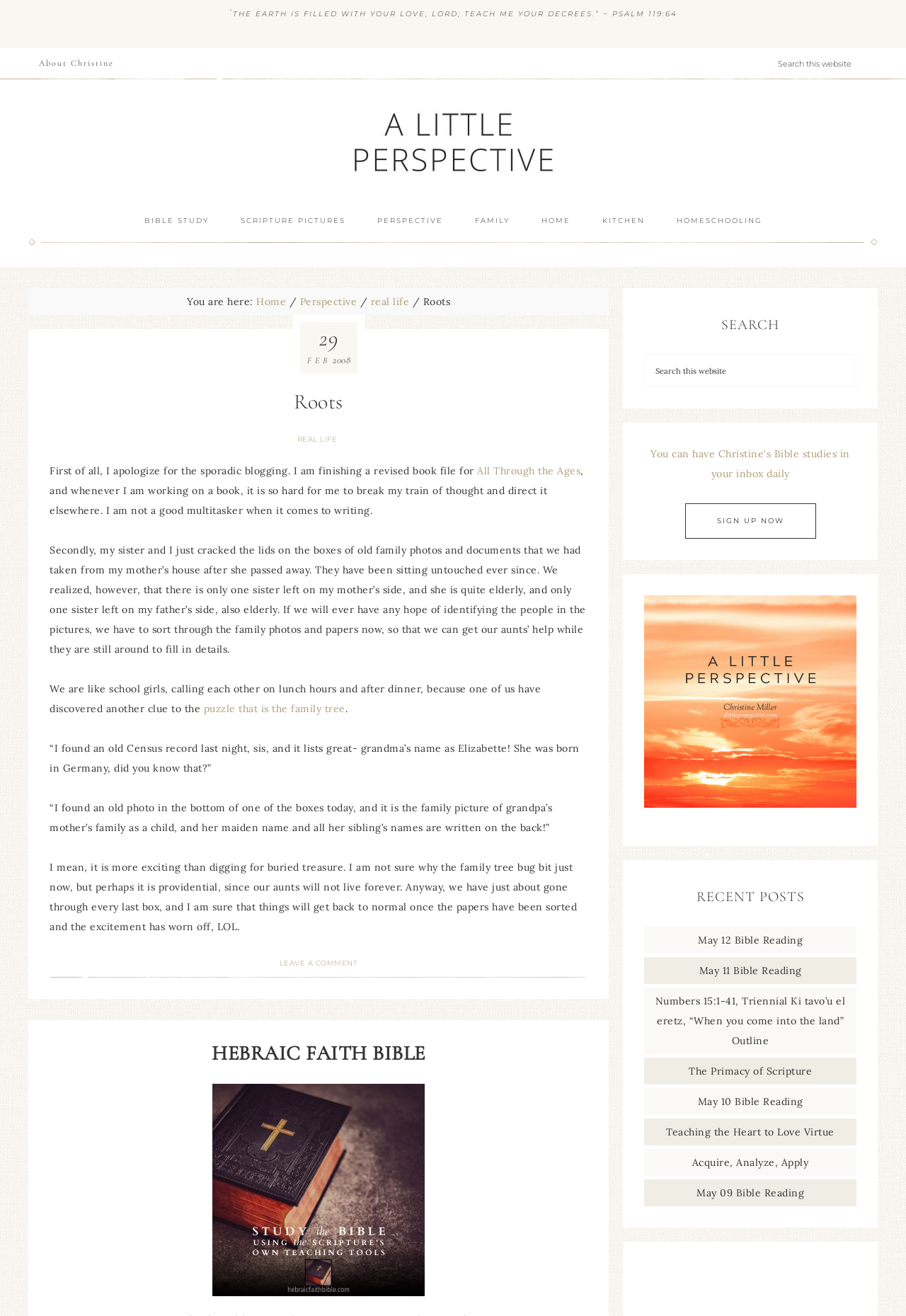Highlight the bounding box coordinates of the element you need to click to perform the following instruction: "Search this website."

[0.847, 0.037, 0.969, 0.06]